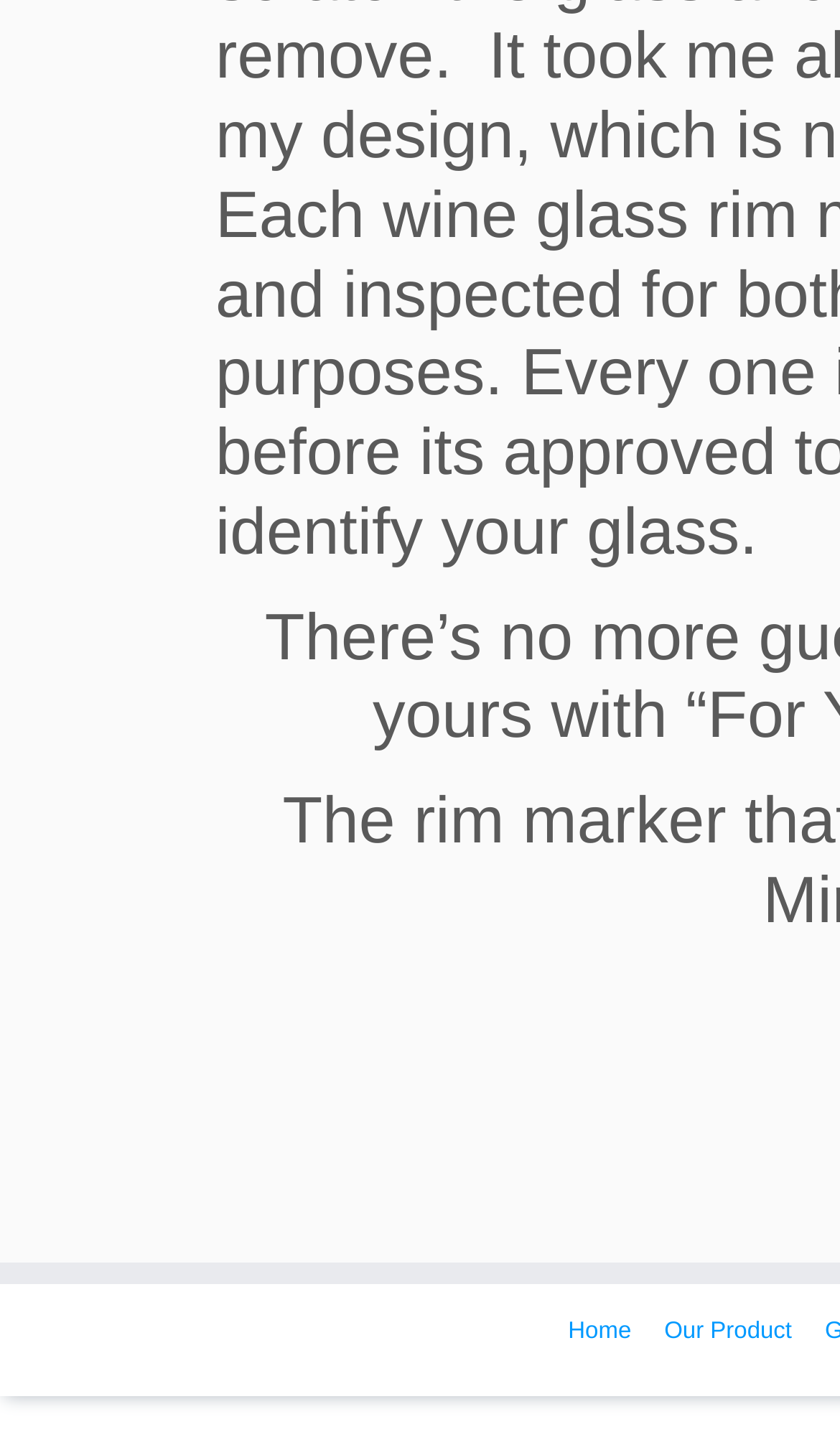Provide the bounding box coordinates for the UI element that is described as: "Home".

[0.676, 0.91, 0.752, 0.928]